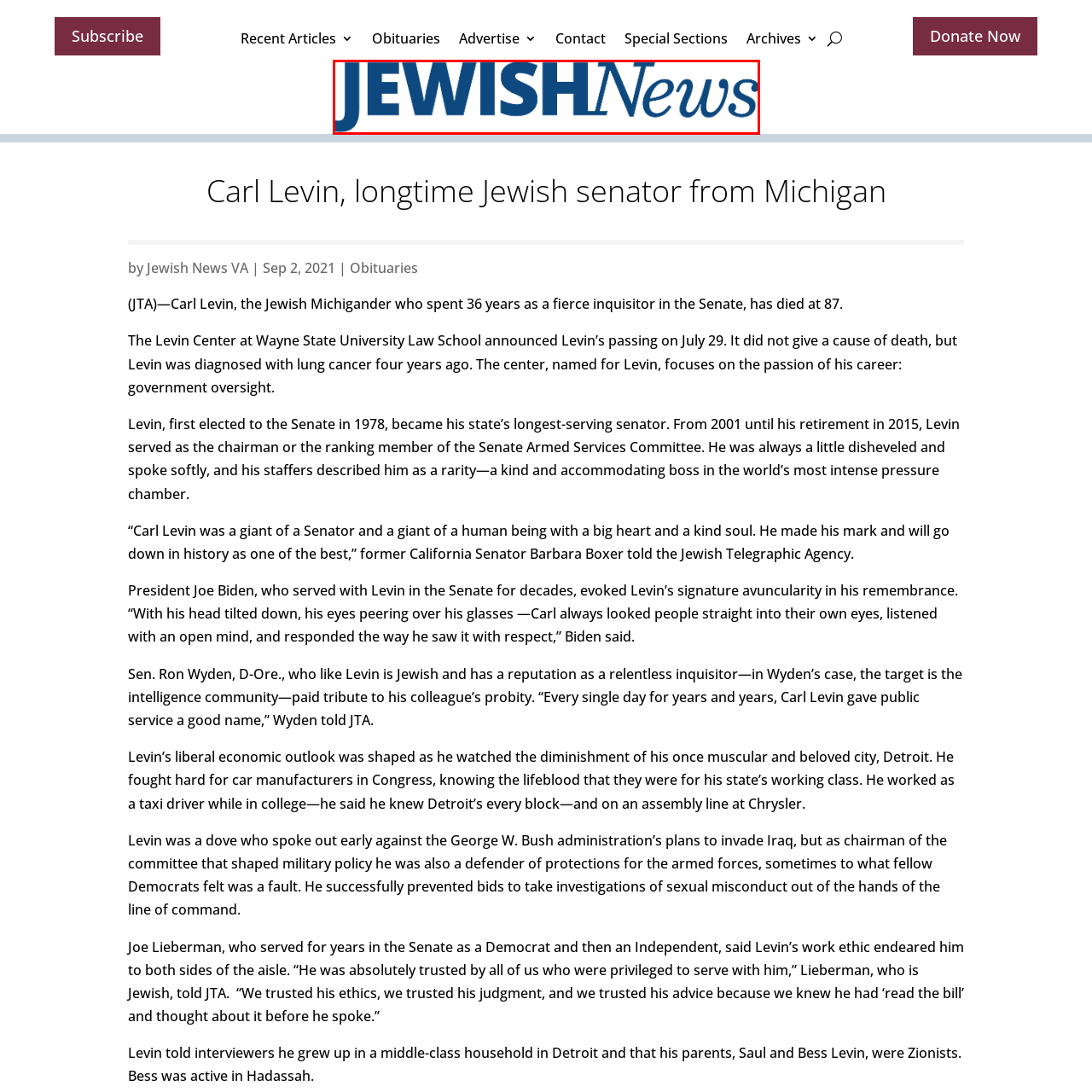Elaborate on the scene depicted inside the red bounding box.

The image features the logo of "Jewish News," presented in a bold and elegant font. The design reflects a strong identity associated with the publication, emphasizing its focus on Jewish community news and culture. The word "JEWISH" is prominently displayed in uppercase blue letters, contrasting with the softer, cursive-style "News" in a lighter shade, showcasing a blend of tradition and modernity. This logo accompanies an article commemorating Carl Levin, a significant figure in American politics, highlighting his contributions and legacy within the Jewish community and beyond.